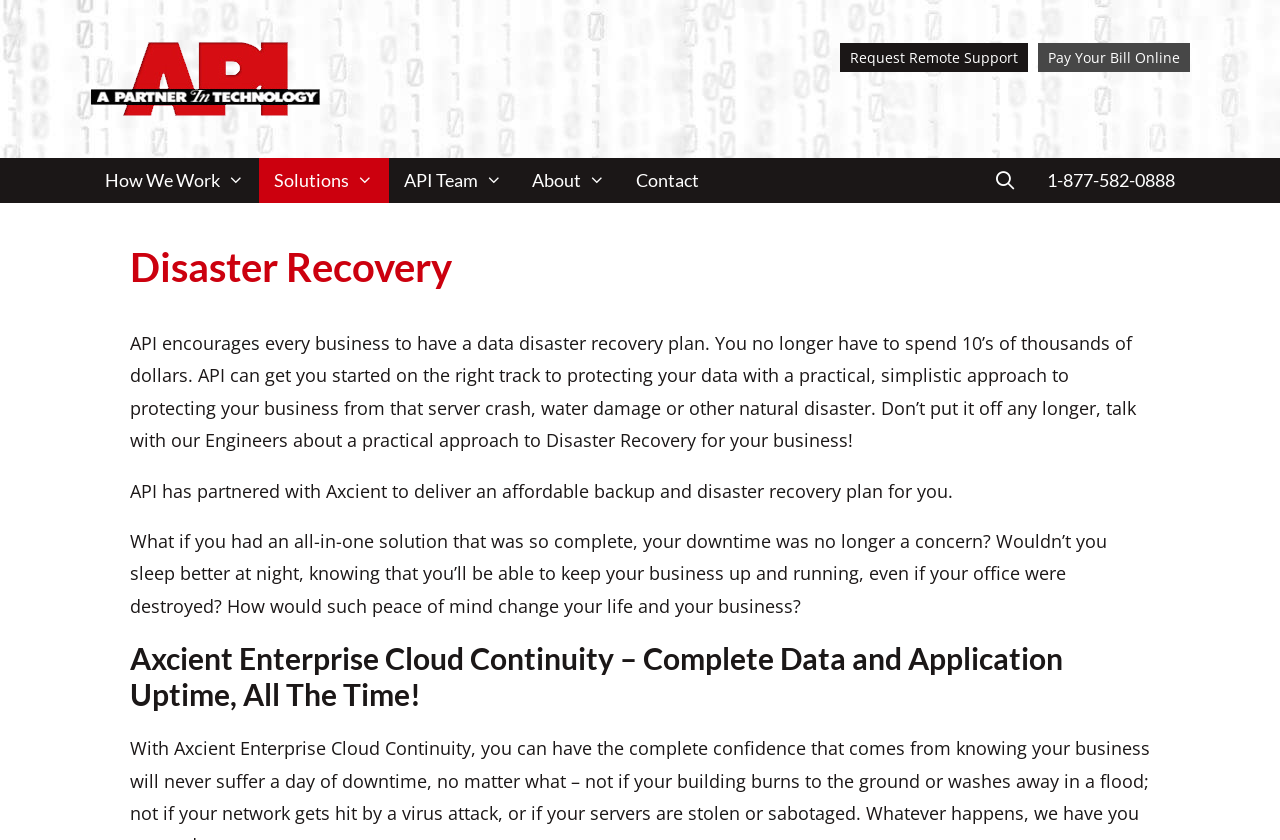Given the element description "Request Remote Support", identify the bounding box of the corresponding UI element.

[0.656, 0.051, 0.803, 0.086]